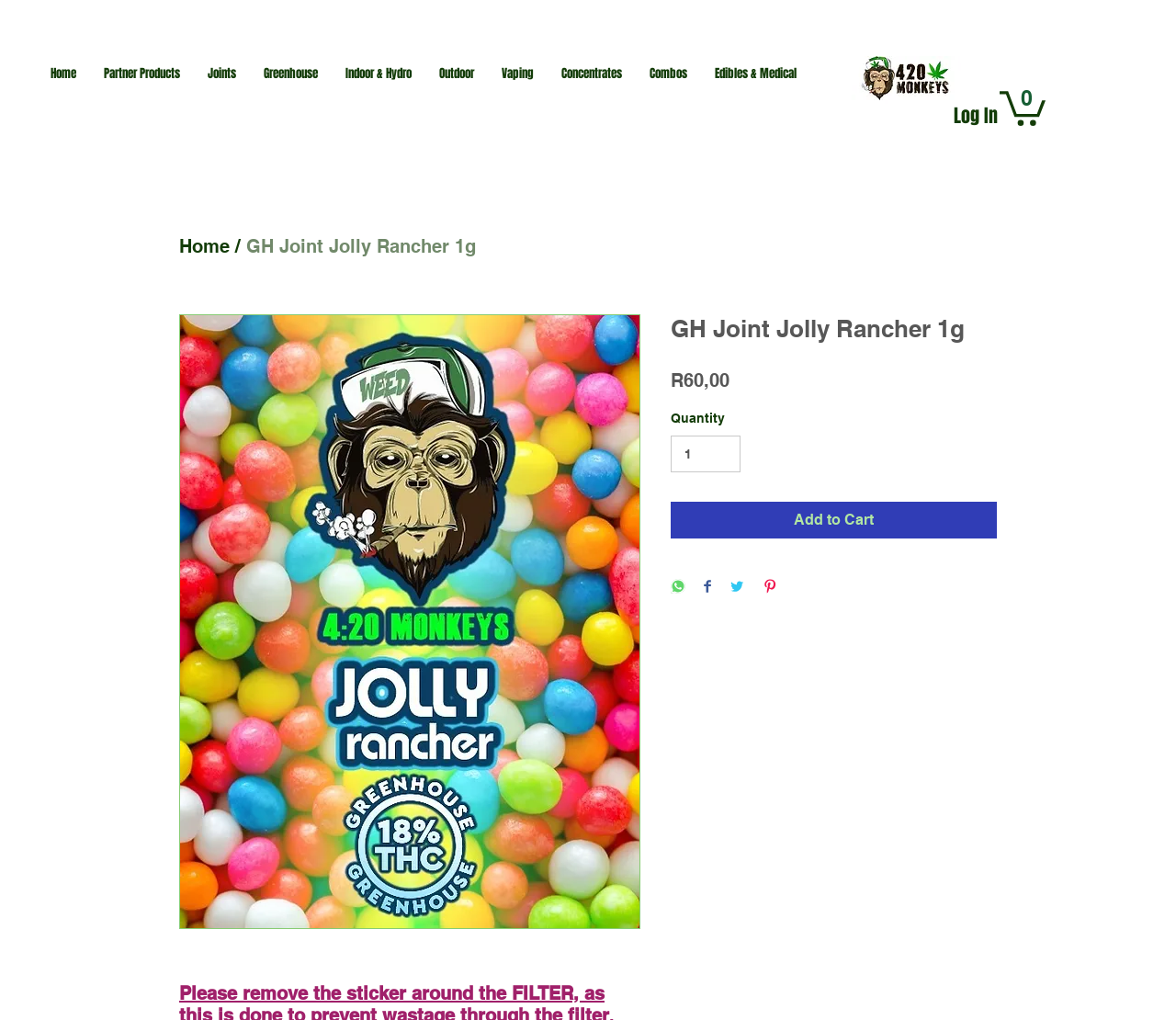Can you find the bounding box coordinates for the element to click on to achieve the instruction: "Click the Log In button"?

[0.8, 0.095, 0.859, 0.132]